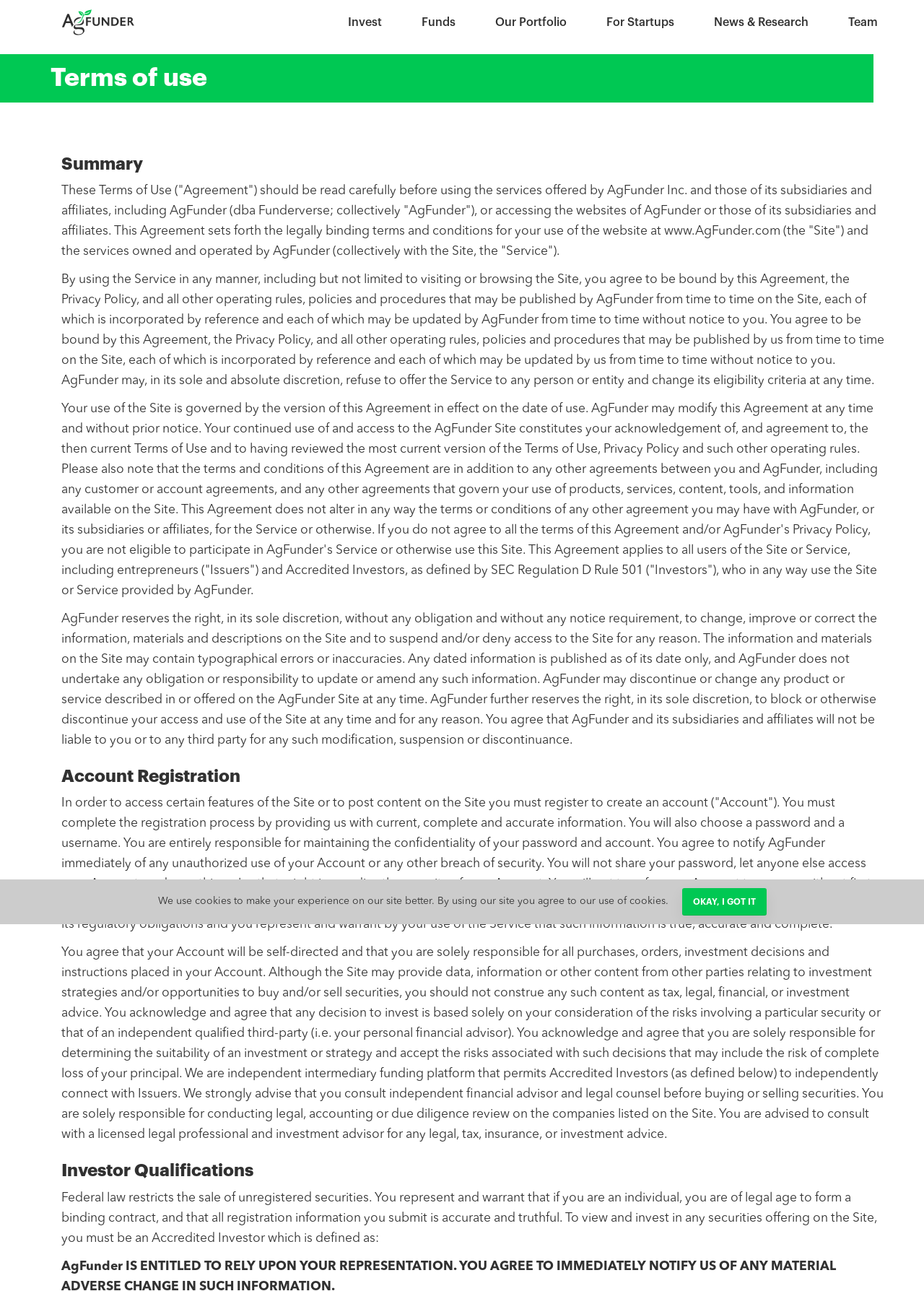Describe the webpage meticulously, covering all significant aspects.

The webpage is about AgFunder, a company that invests in exceptional founders transforming food and agriculture. At the top left corner, there is a logo of AgFunder, accompanied by a navigation menu with links to "Invest", "Funds", "Our Portfolio", "For Startups", "News & Research", and "Team". 

Below the navigation menu, there is a heading "Terms of use" followed by a summary and a lengthy text describing the terms of use, including the agreement, privacy policy, and operating rules. The text is divided into several paragraphs, each explaining a specific aspect of the terms of use, such as the agreement, modification of the agreement, account registration, and investor qualifications.

On the right side of the page, near the bottom, there is a notification about the use of cookies, with a button "OKAY, I GOT IT" to acknowledge the notification.